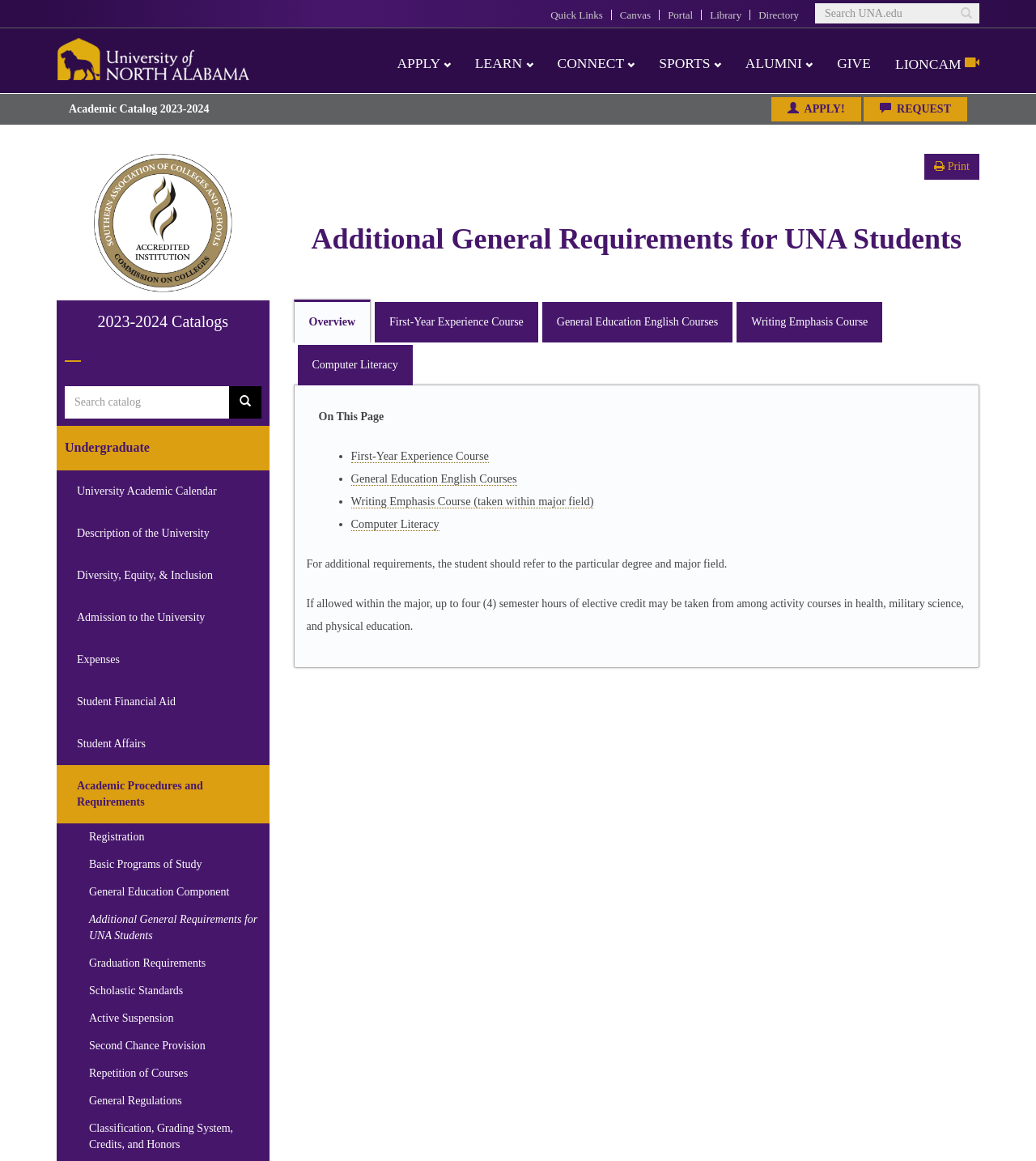Use a single word or phrase to answer the following:
What is the purpose of the 'Search UNA.edu' textbox?

To search the university website